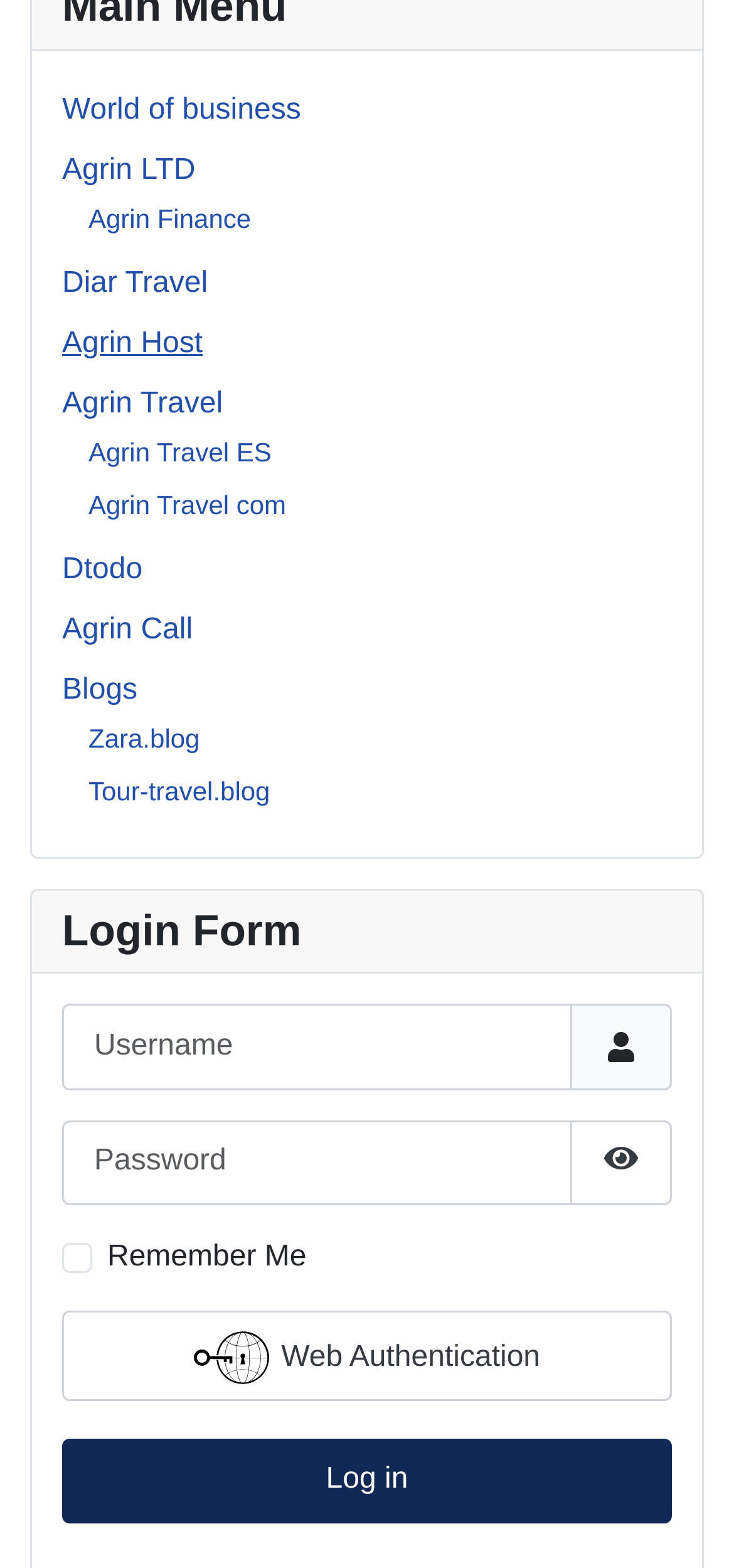Can you determine the bounding box coordinates of the area that needs to be clicked to fulfill the following instruction: "Visit Agrin Finance"?

[0.121, 0.13, 0.342, 0.149]